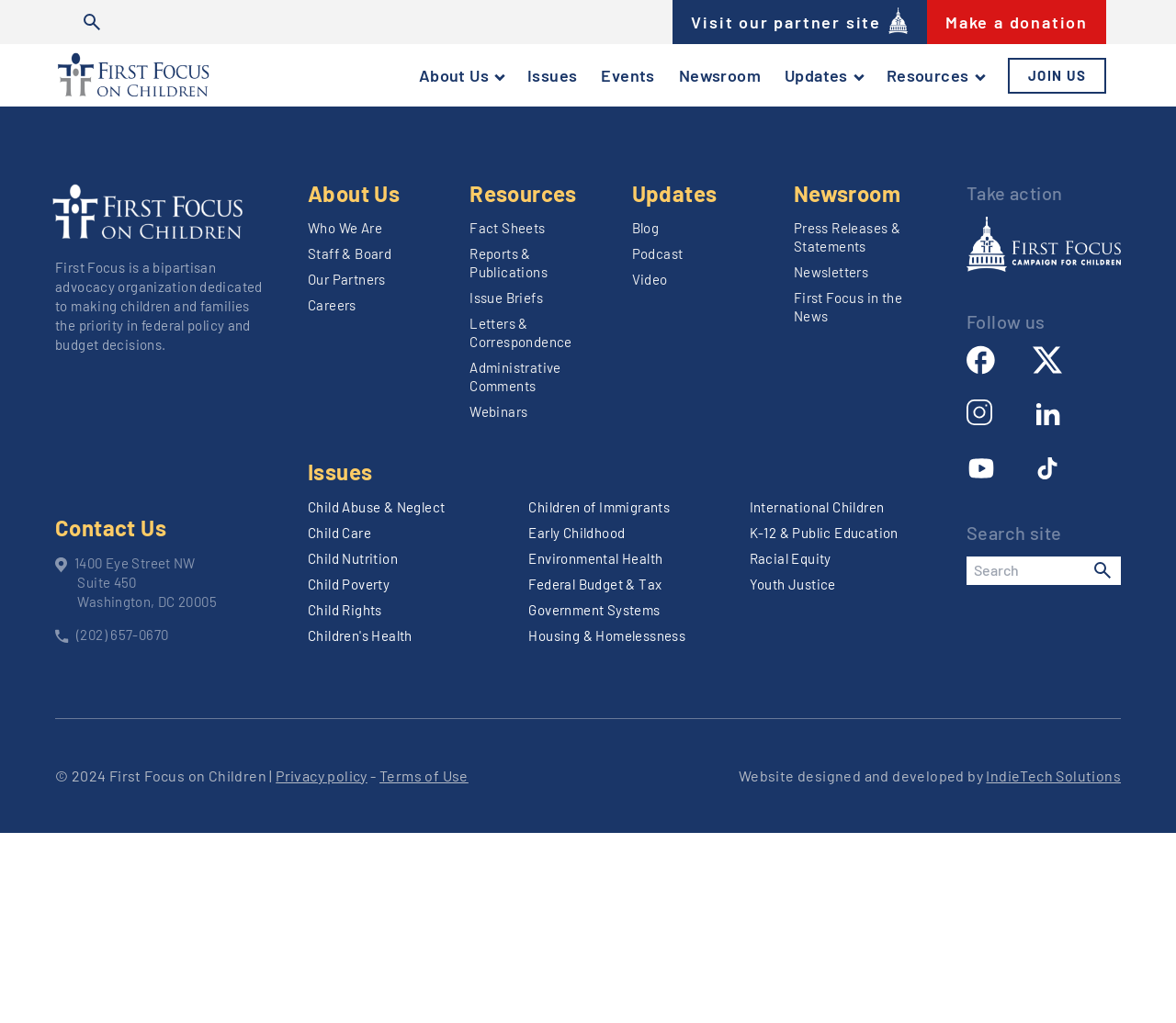Provide the bounding box coordinates of the HTML element this sentence describes: "Children of Immigrants". The bounding box coordinates consist of four float numbers between 0 and 1, i.e., [left, top, right, bottom].

[0.449, 0.487, 0.57, 0.504]